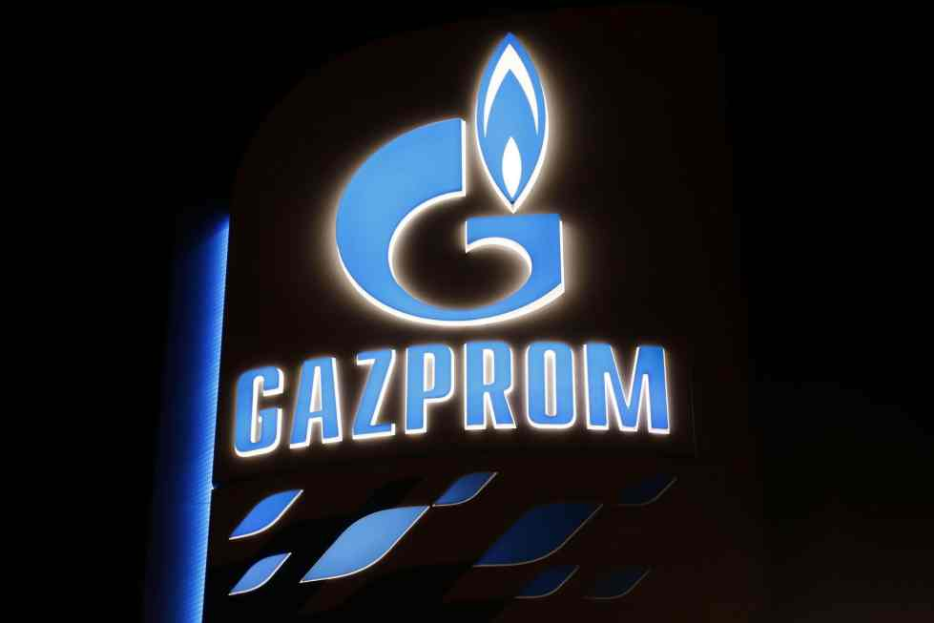Generate a detailed narrative of the image.

This image features the illuminated sign of Gazprom, a major Russian state-owned energy company. The sign is prominently displayed with the company's logo, which consists of a stylized blue letter "G" alongside a flamed design, symbolizing gas. Below the logo, the name "GAZPROM" is presented in bold, blue letters, creating a striking visual against a dark backdrop. This imagery reflects Gazprom's significant presence in the energy sector, particularly in natural gas production and distribution. The use of blue lighting emphasizes the company's brand identity and enhances its visibility in the night setting.